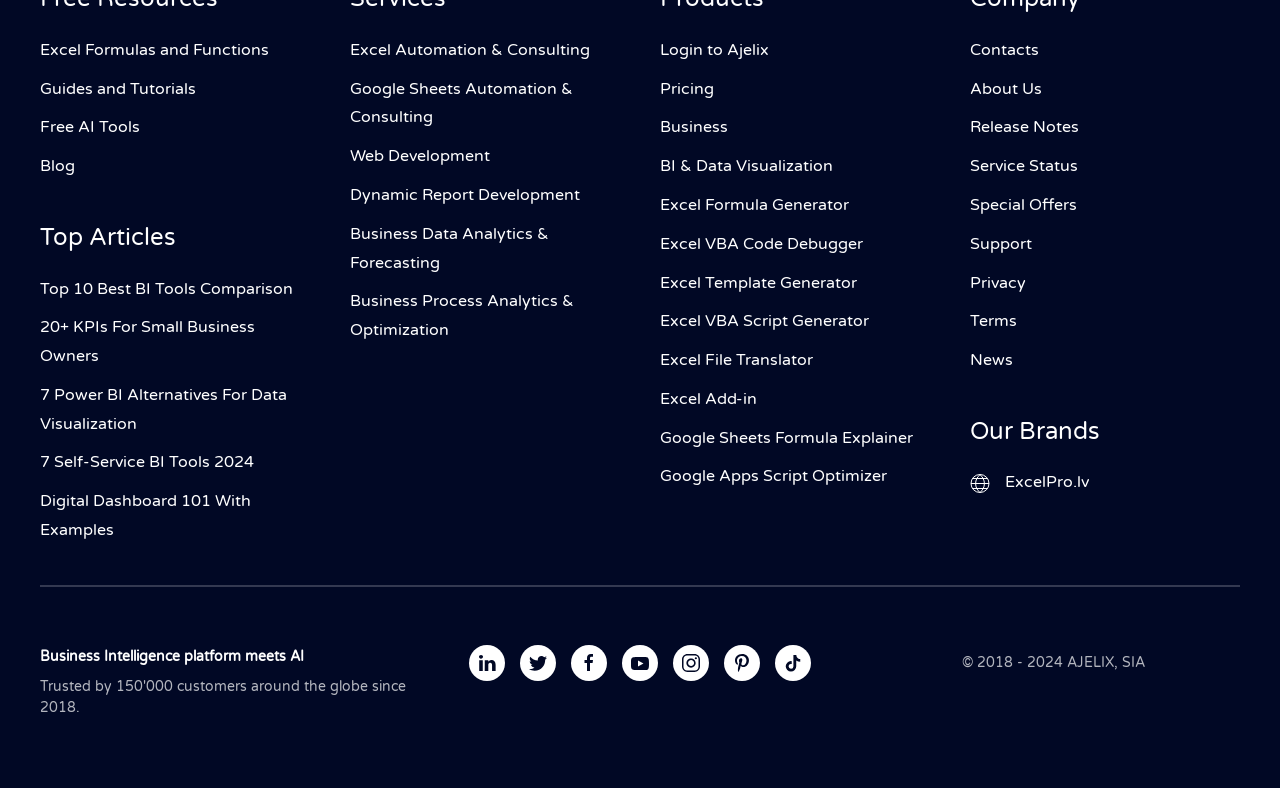Using the description: "Blog", identify the bounding box of the corresponding UI element in the screenshot.

[0.031, 0.193, 0.242, 0.23]